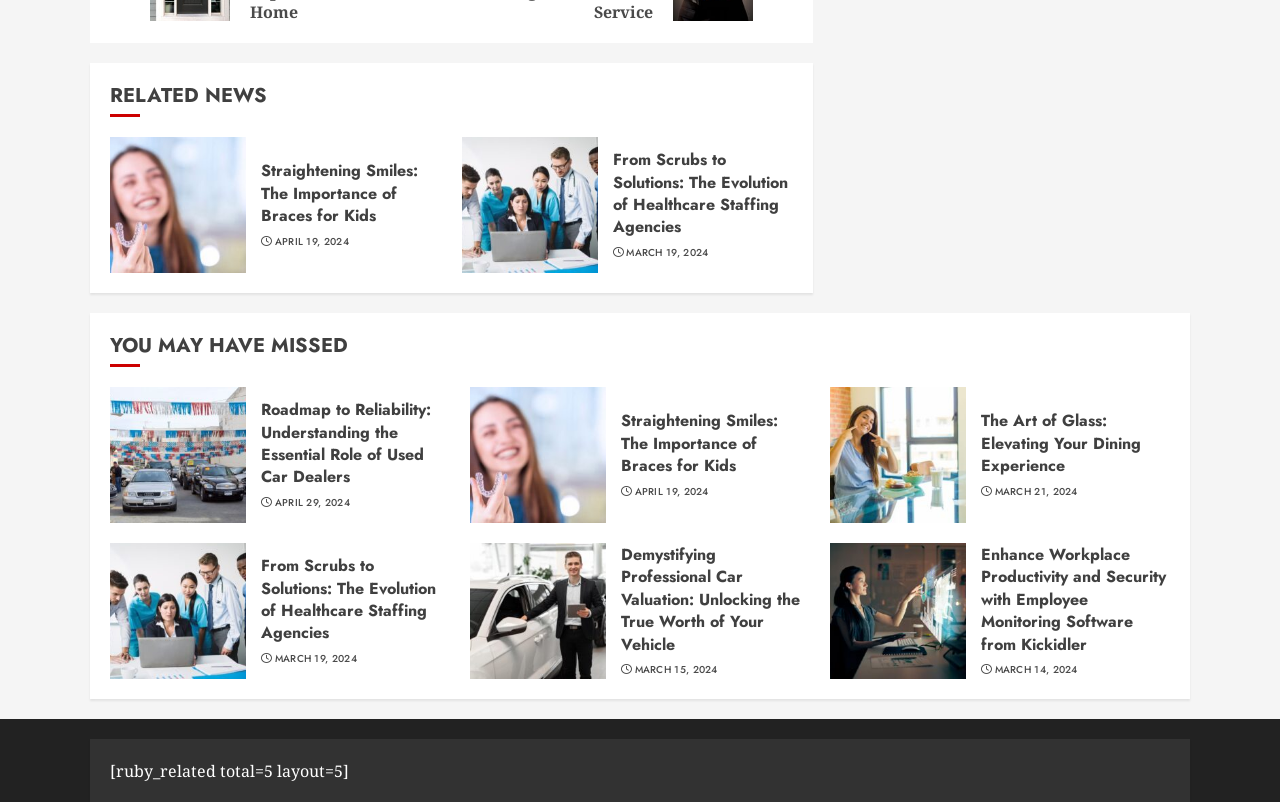Pinpoint the bounding box coordinates of the area that should be clicked to complete the following instruction: "Explore Demystifying Professional Car Valuation: Unlocking the True Worth of Your Vehicle". The coordinates must be given as four float numbers between 0 and 1, i.e., [left, top, right, bottom].

[0.485, 0.678, 0.633, 0.818]